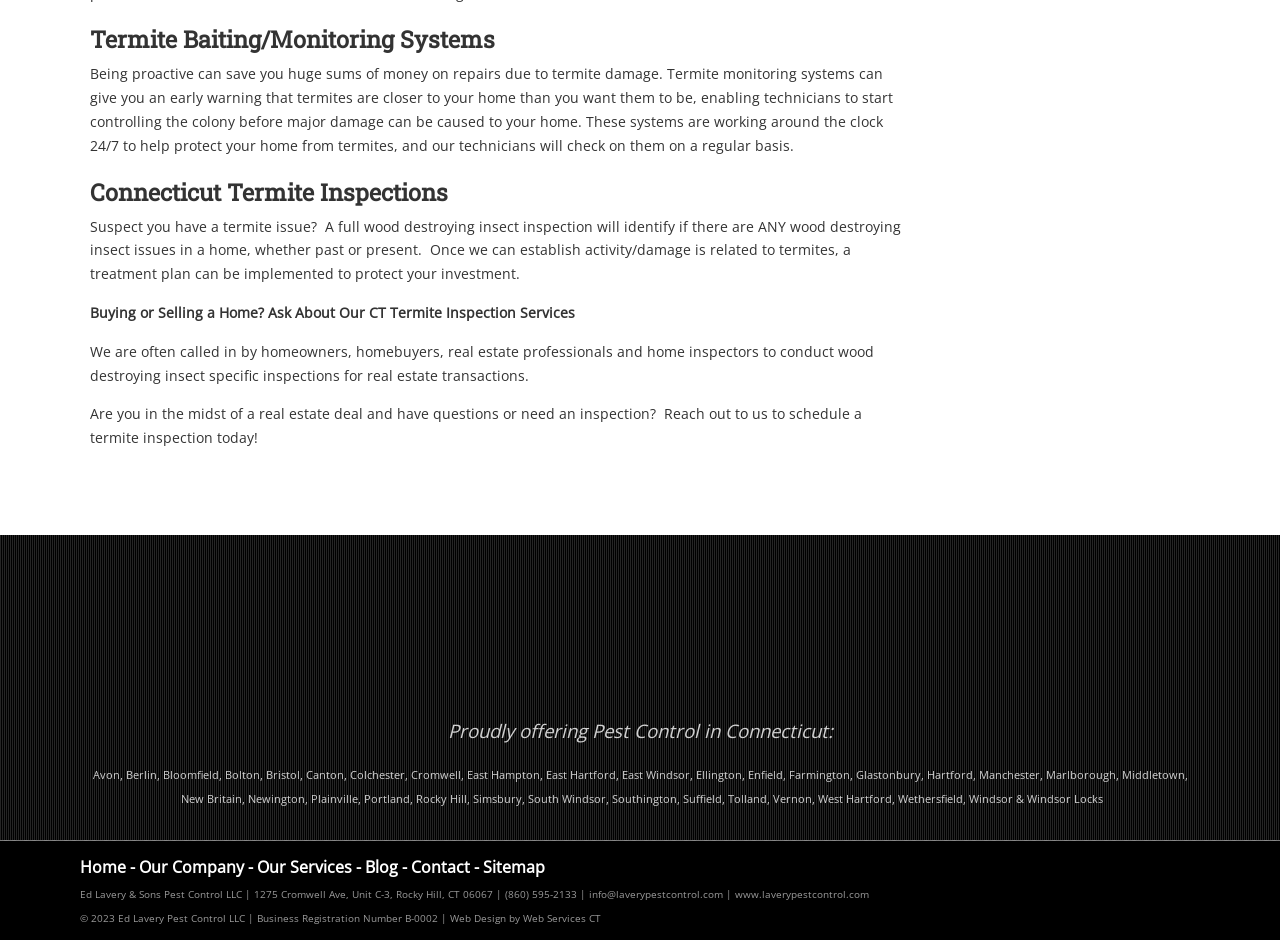Determine the bounding box coordinates of the element that should be clicked to execute the following command: "Check the 'Blog' section".

[0.285, 0.91, 0.311, 0.934]